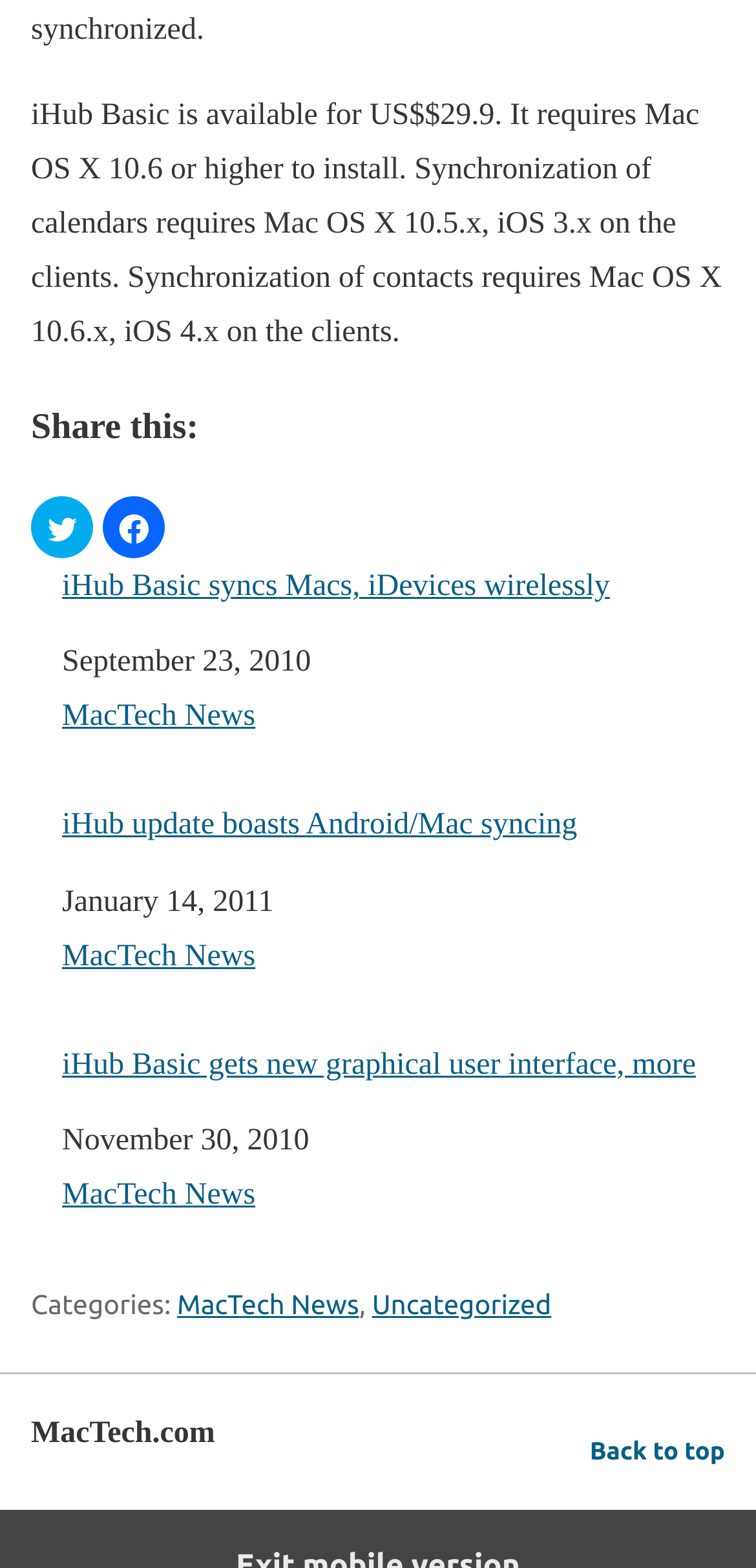What are the social media platforms to share this?
Relying on the image, give a concise answer in one word or a brief phrase.

Twitter, Facebook